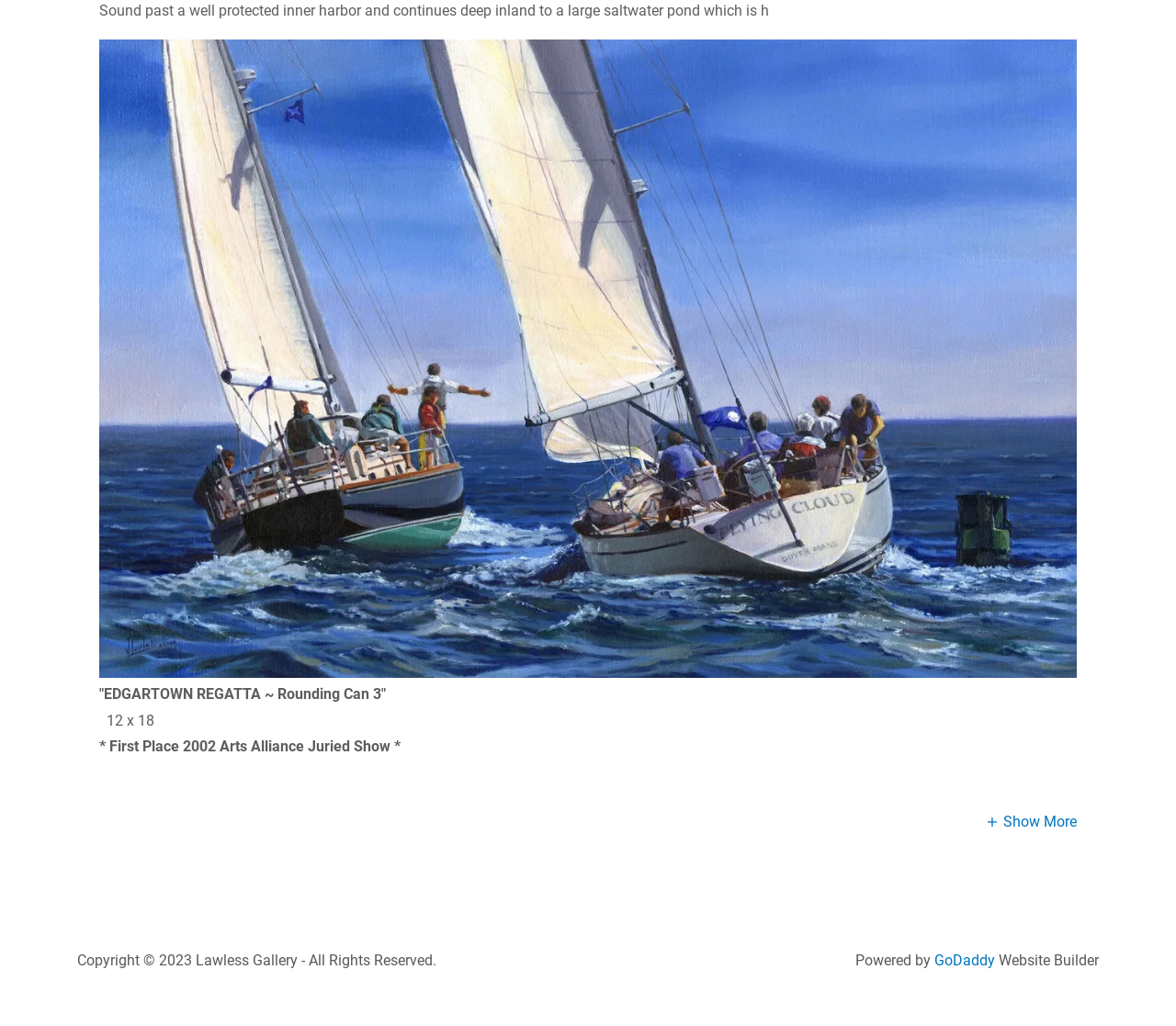Identify and provide the bounding box for the element described by: "Show More".

[0.838, 0.791, 0.916, 0.81]